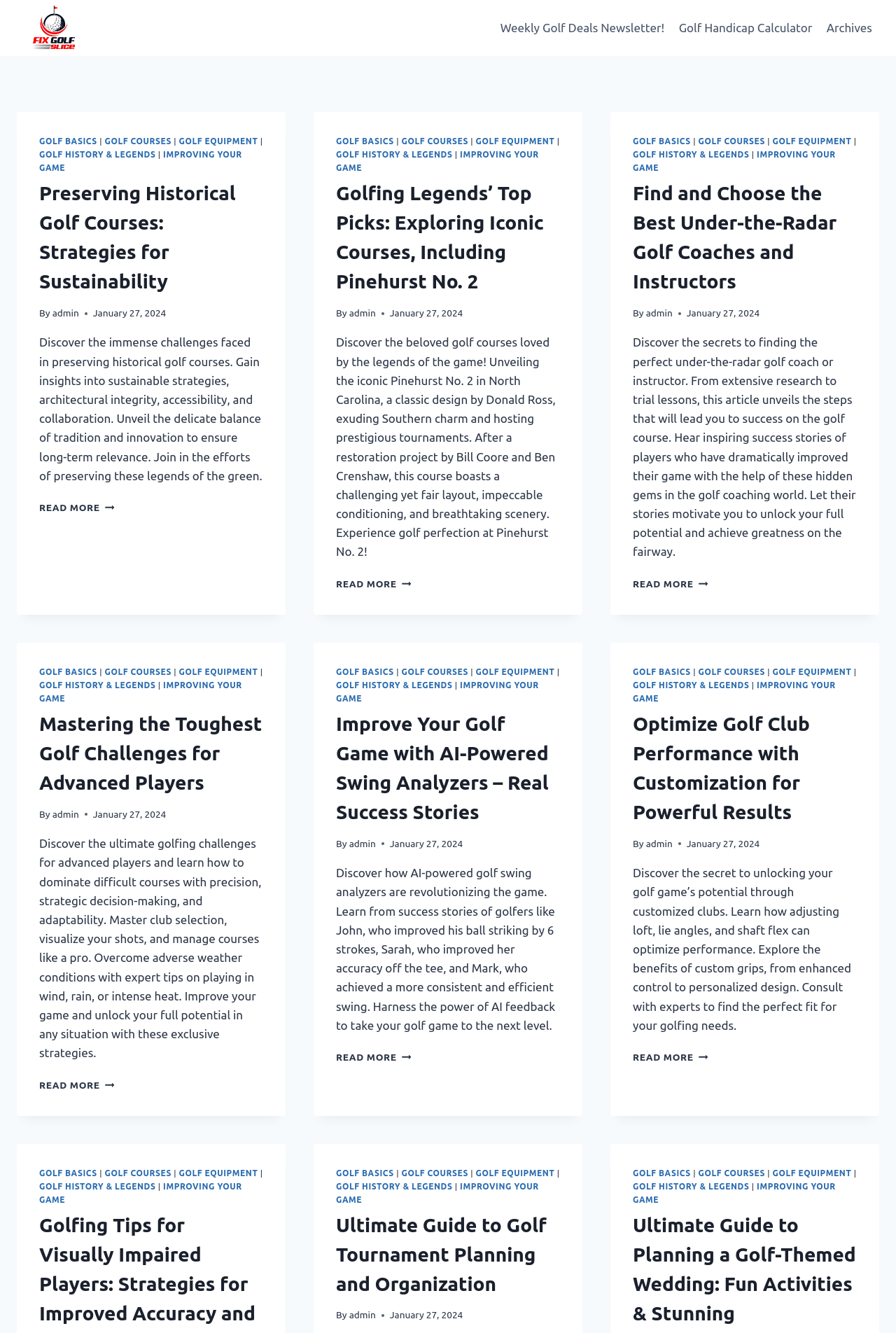Construct a thorough caption encompassing all aspects of the webpage.

The webpage is about golf, with a focus on various aspects of the game. At the top, there is a logo and a navigation menu with links to "Weekly Golf Deals Newsletter!", "Golf Handicap Calculator", and "Archives". 

Below the navigation menu, there are four articles, each with a heading, a brief description, and a "Read More" link. The articles are arranged in a row, with the first article on the left and the fourth article on the right. 

The first article is about preserving historical golf courses, with a focus on sustainability, architectural integrity, and accessibility. The second article discusses golfing legends' top picks, featuring iconic courses like Pinehurst No. 2. The third article provides tips on finding the best under-the-radar golf coaches and instructors. The fourth article is about mastering the toughest golf challenges for advanced players, covering topics like club selection, visualization, and adapting to adverse weather conditions.

Each article has a similar structure, with a heading, a brief description, and a "Read More" link. The descriptions provide a summary of the article's content, and the "Read More" links allow users to access the full article.